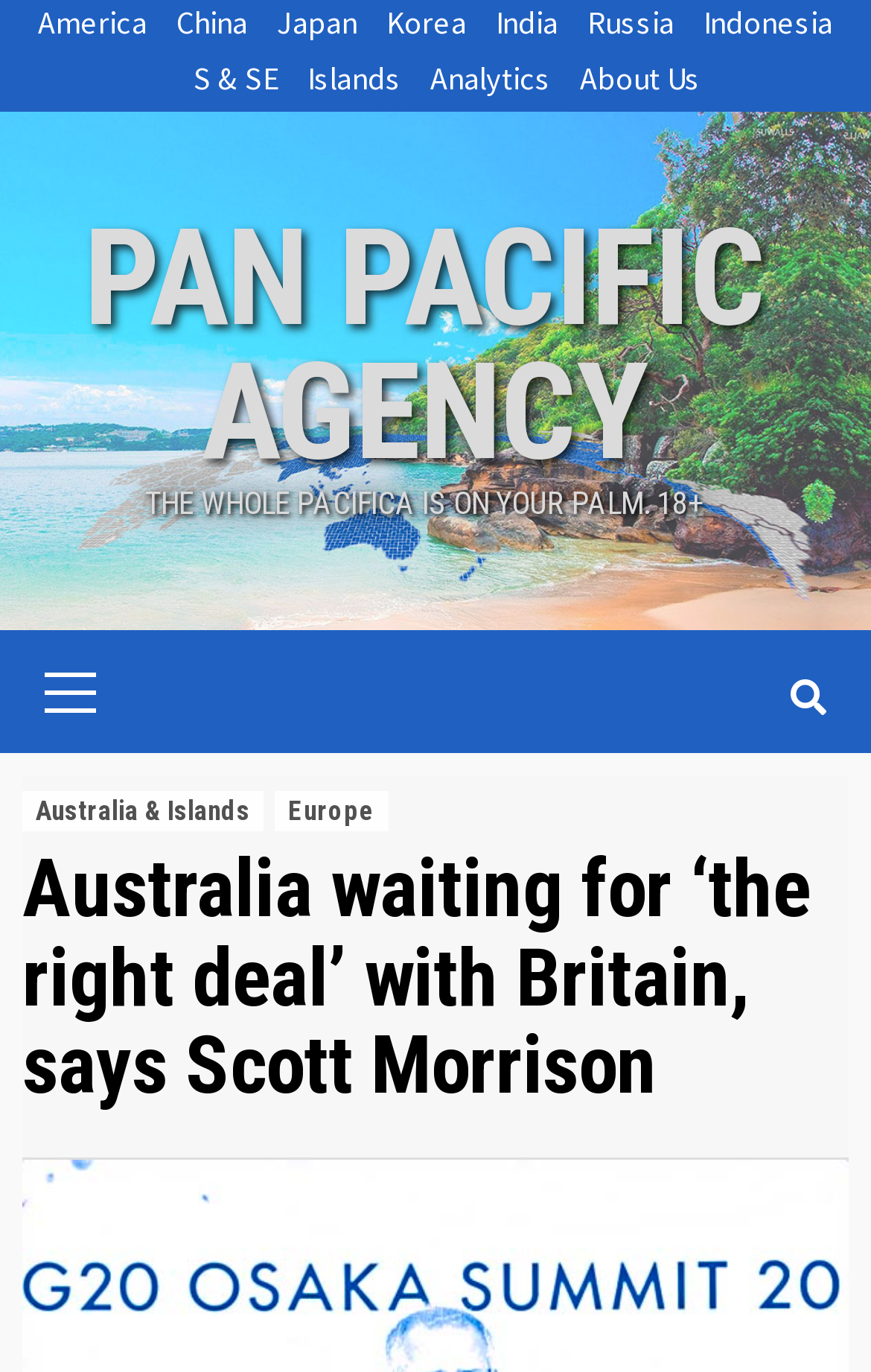Find the bounding box coordinates of the clickable region needed to perform the following instruction: "Visit PAN PACIFIC AGENCY". The coordinates should be provided as four float numbers between 0 and 1, i.e., [left, top, right, bottom].

[0.096, 0.145, 0.878, 0.358]